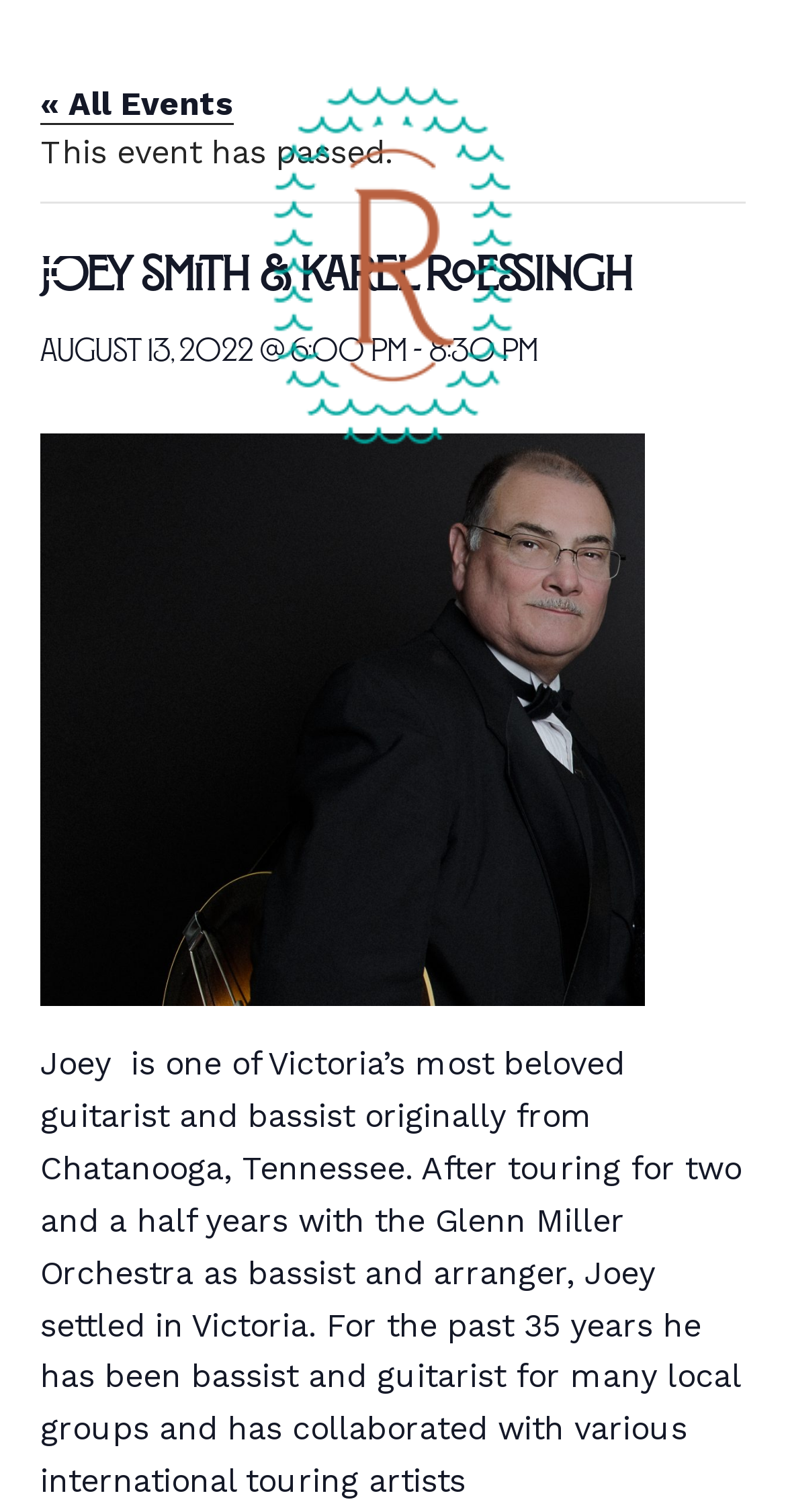Observe the image and answer the following question in detail: Who is Joey collaborating with?

I found who Joey is collaborating with by reading the StaticText that describes his collaborations with 'various international touring artists'.